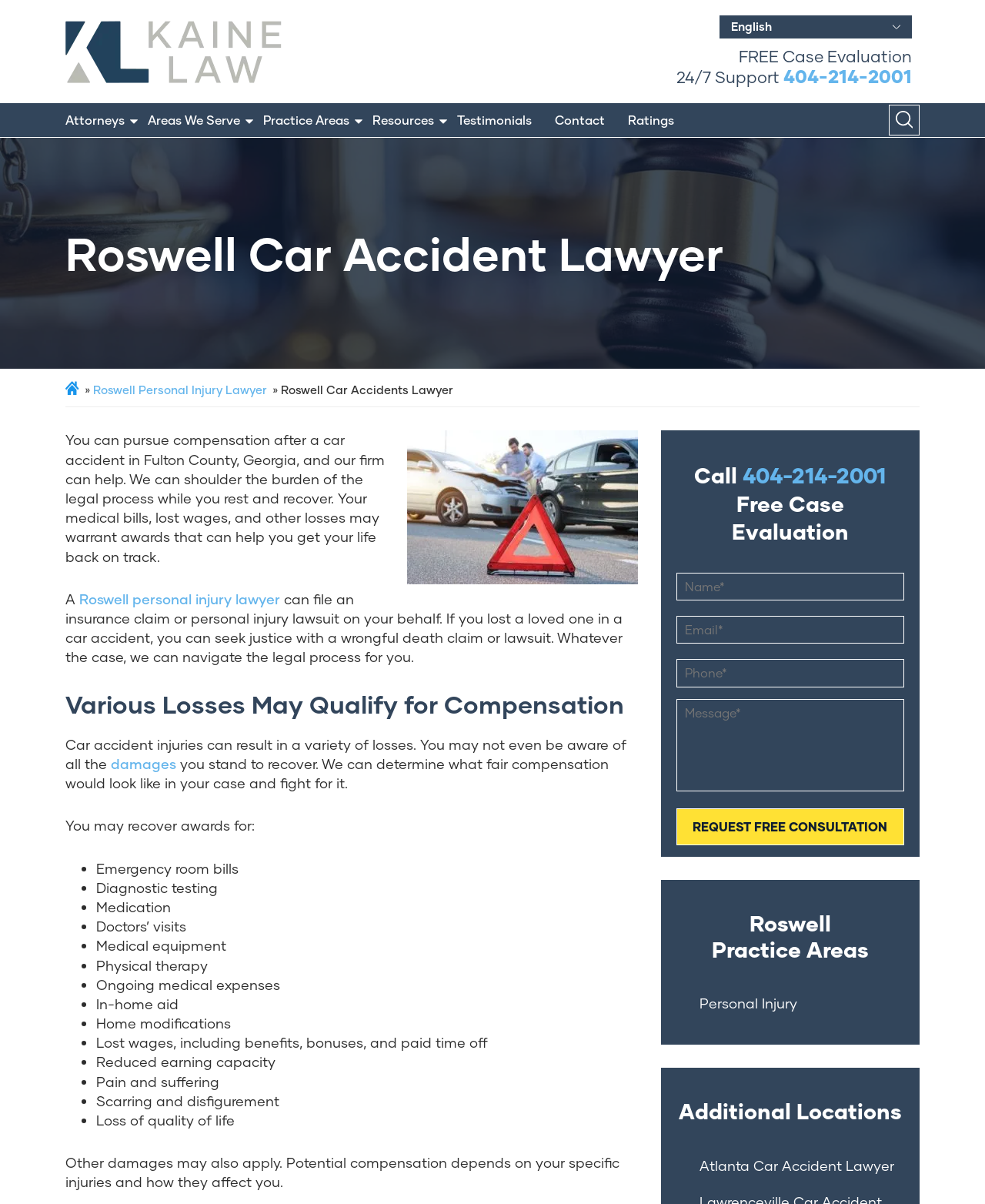Locate the bounding box coordinates of the clickable area needed to fulfill the instruction: "Click the 'English' button".

[0.73, 0.013, 0.926, 0.032]